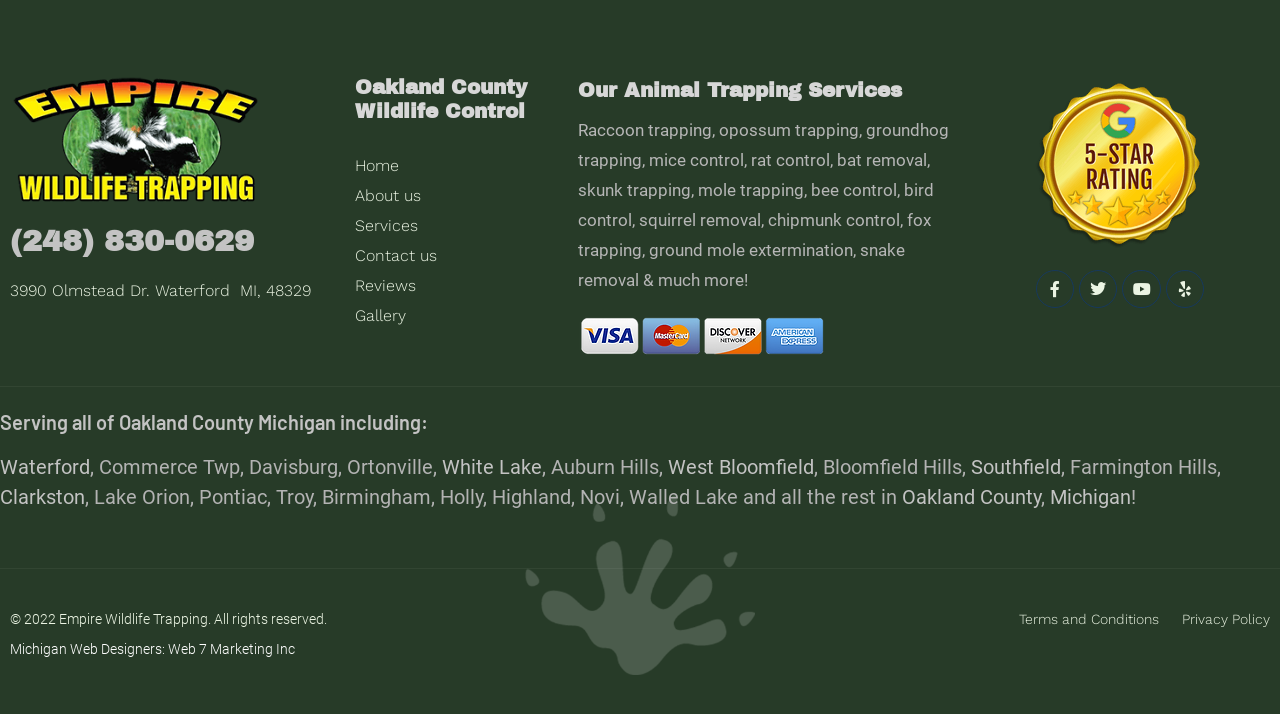Using the webpage screenshot, locate the HTML element that fits the following description and provide its bounding box: "(248) 830-0629".

[0.008, 0.315, 0.198, 0.36]